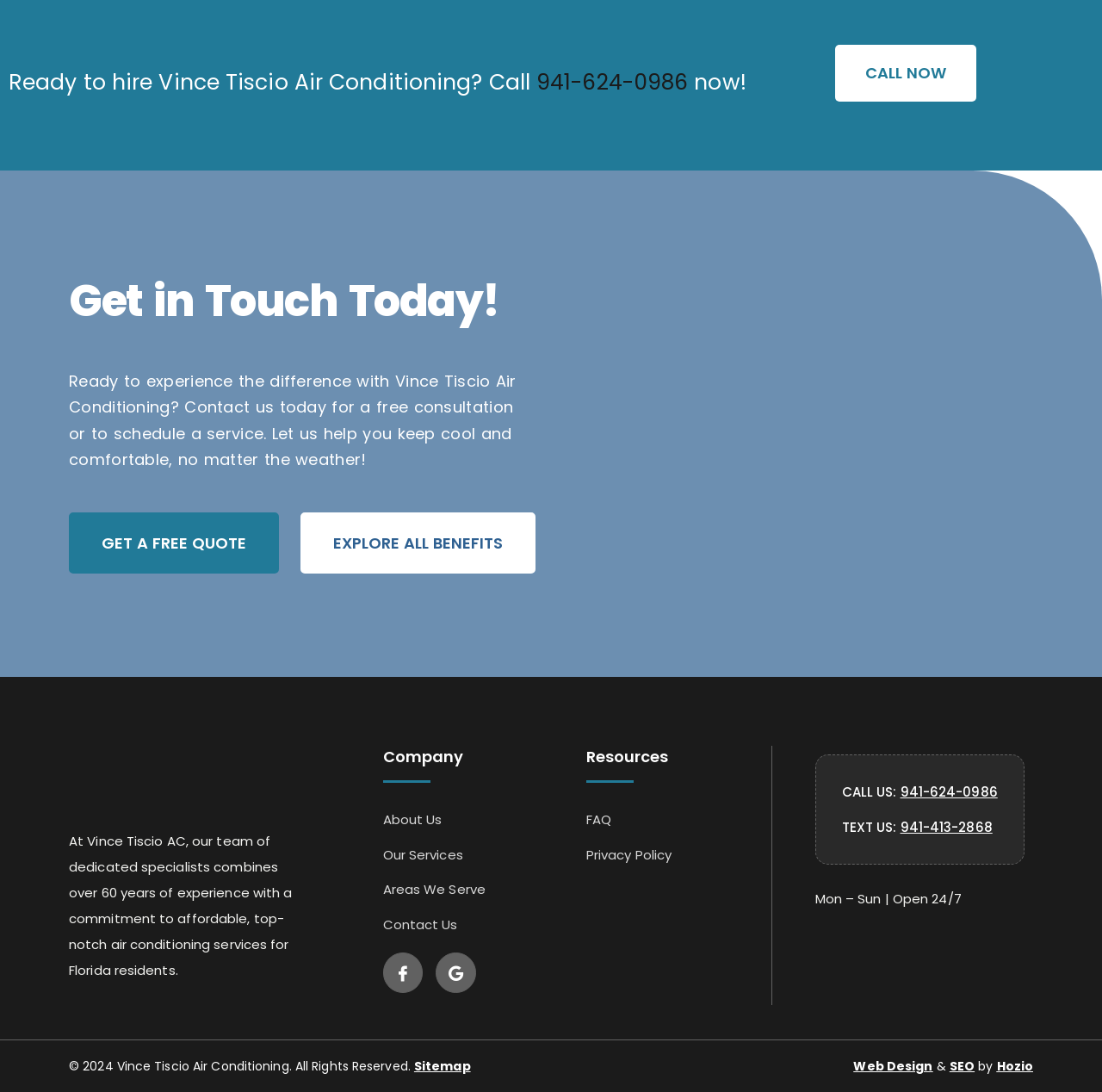Provide the bounding box coordinates of the area you need to click to execute the following instruction: "Get a free quote".

[0.062, 0.469, 0.253, 0.525]